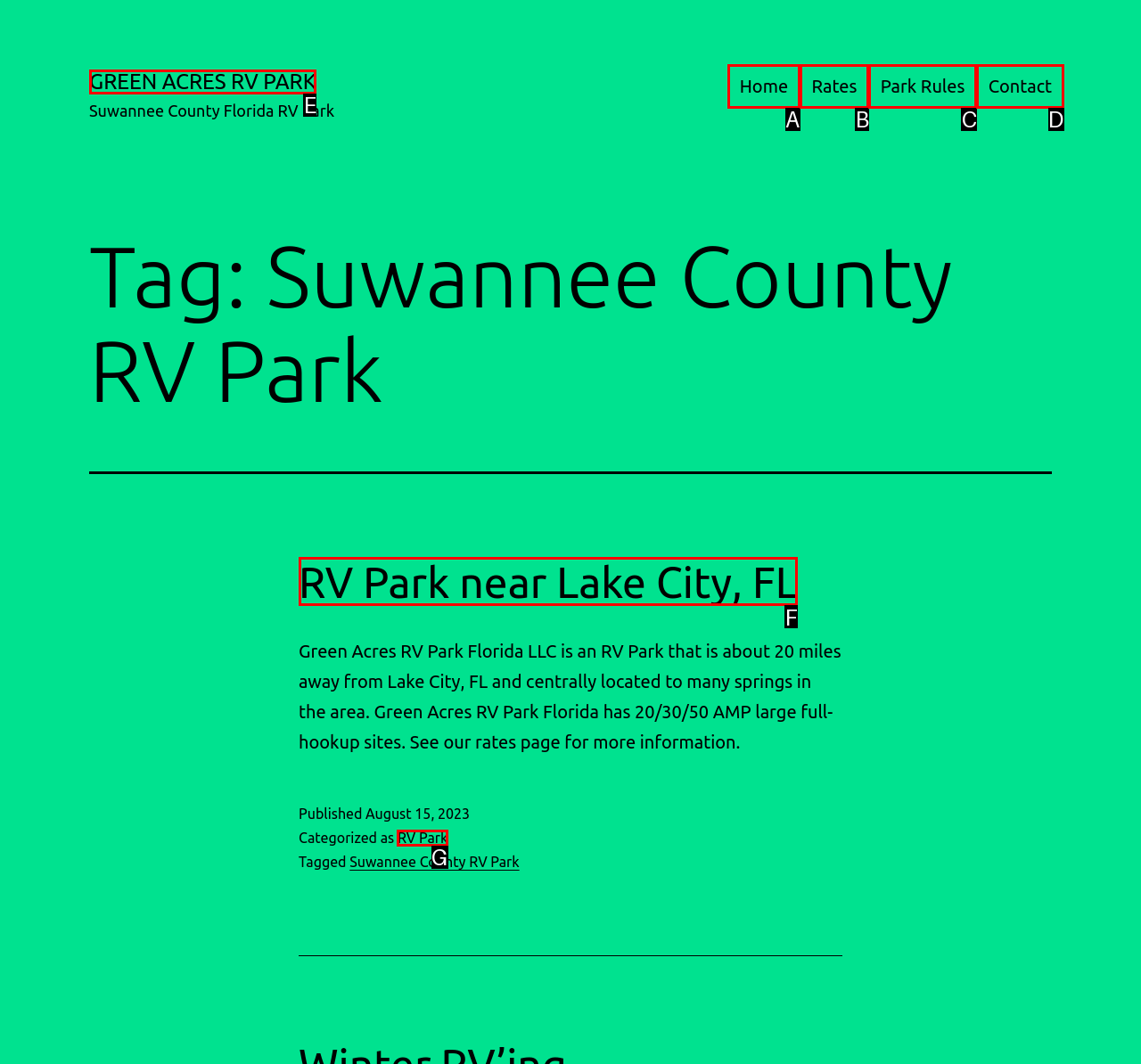Determine which option matches the element description: Home
Reply with the letter of the appropriate option from the options provided.

A